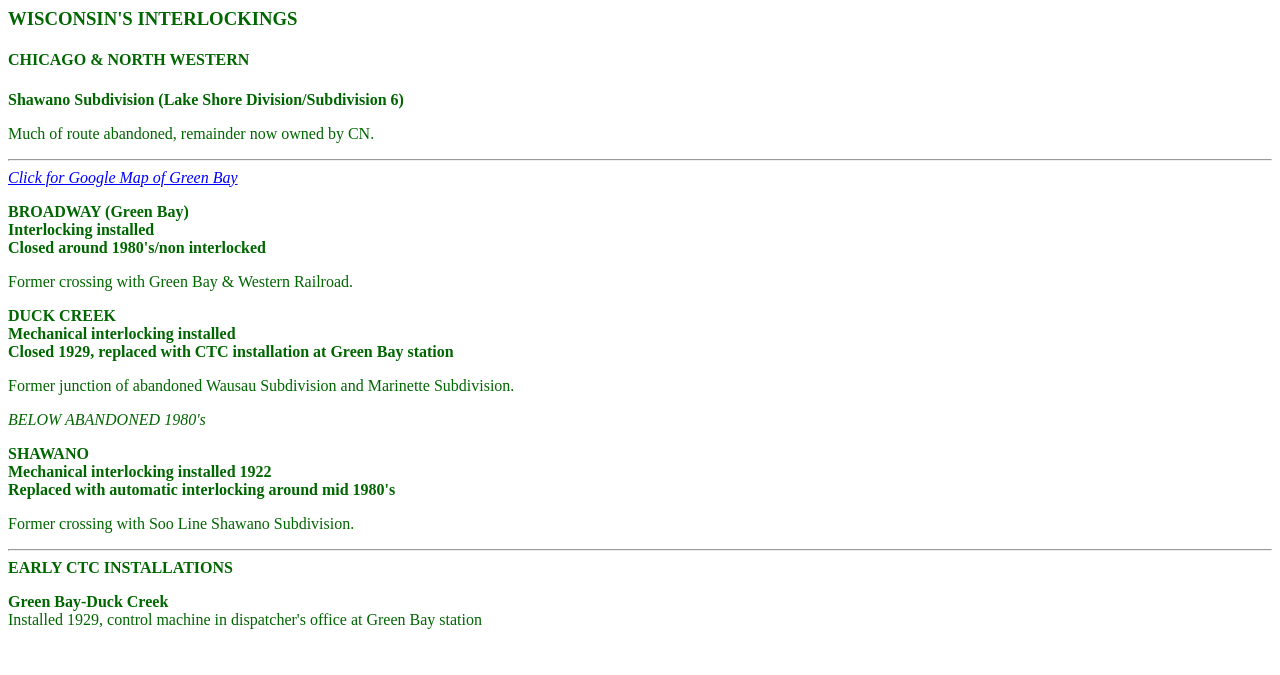What is the name of the city where the interlocking was installed?
Based on the image, respond with a single word or phrase.

Green Bay